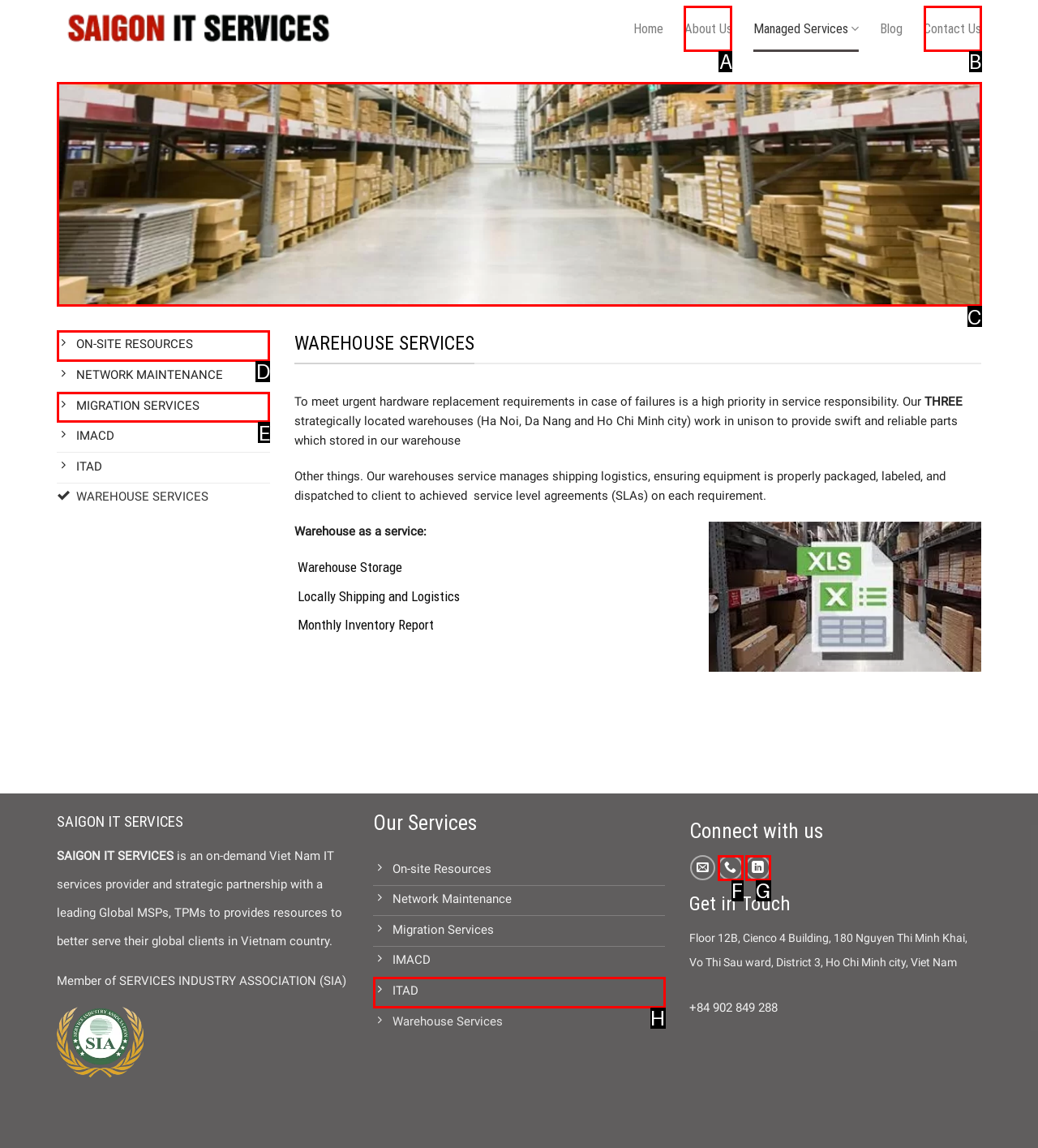Which UI element matches this description: aria-label="Call us" title="Call us"?
Reply with the letter of the correct option directly.

F